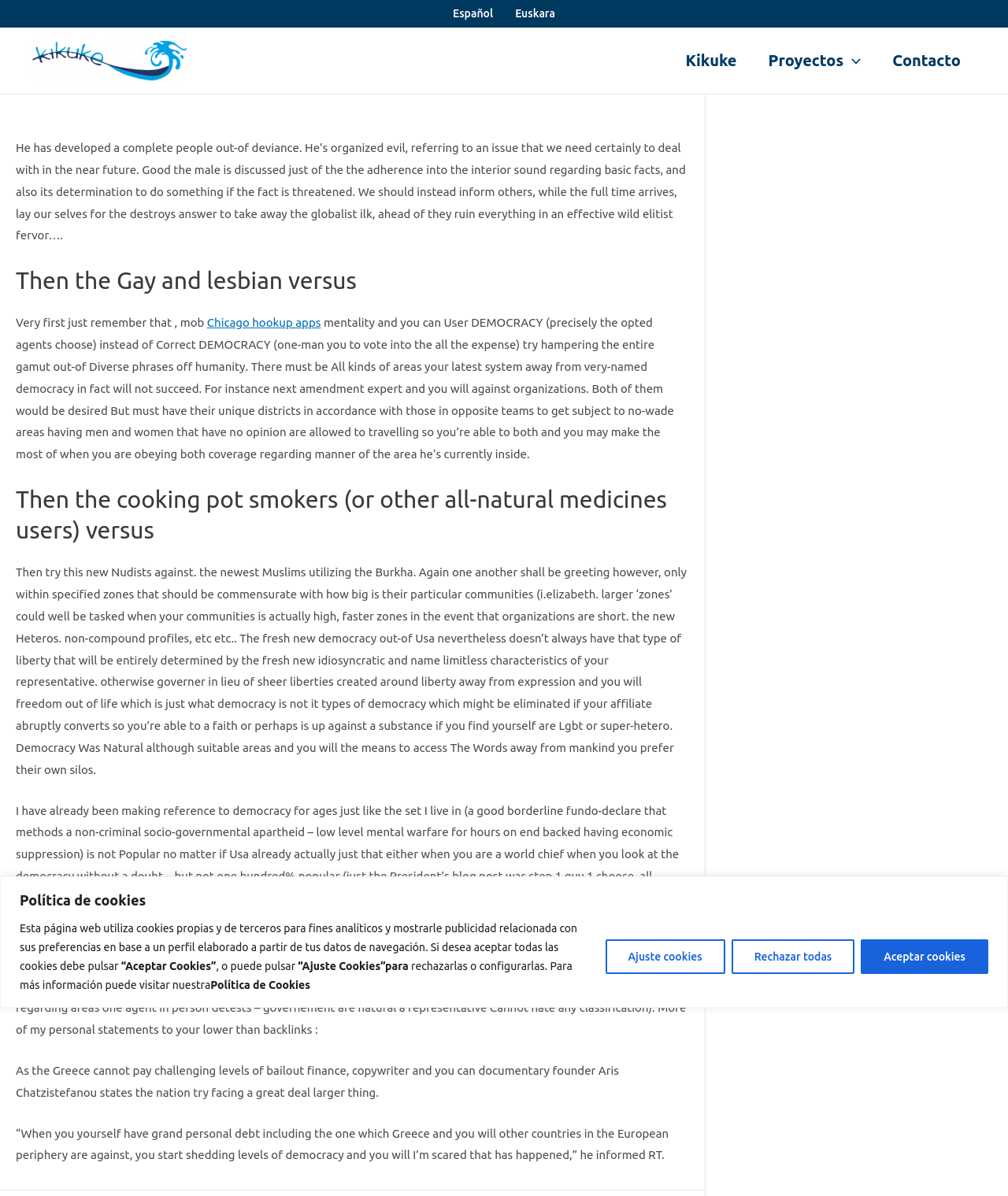Please locate the bounding box coordinates of the element that should be clicked to complete the given instruction: "Visit the 'Kikuke' page".

[0.031, 0.044, 0.185, 0.055]